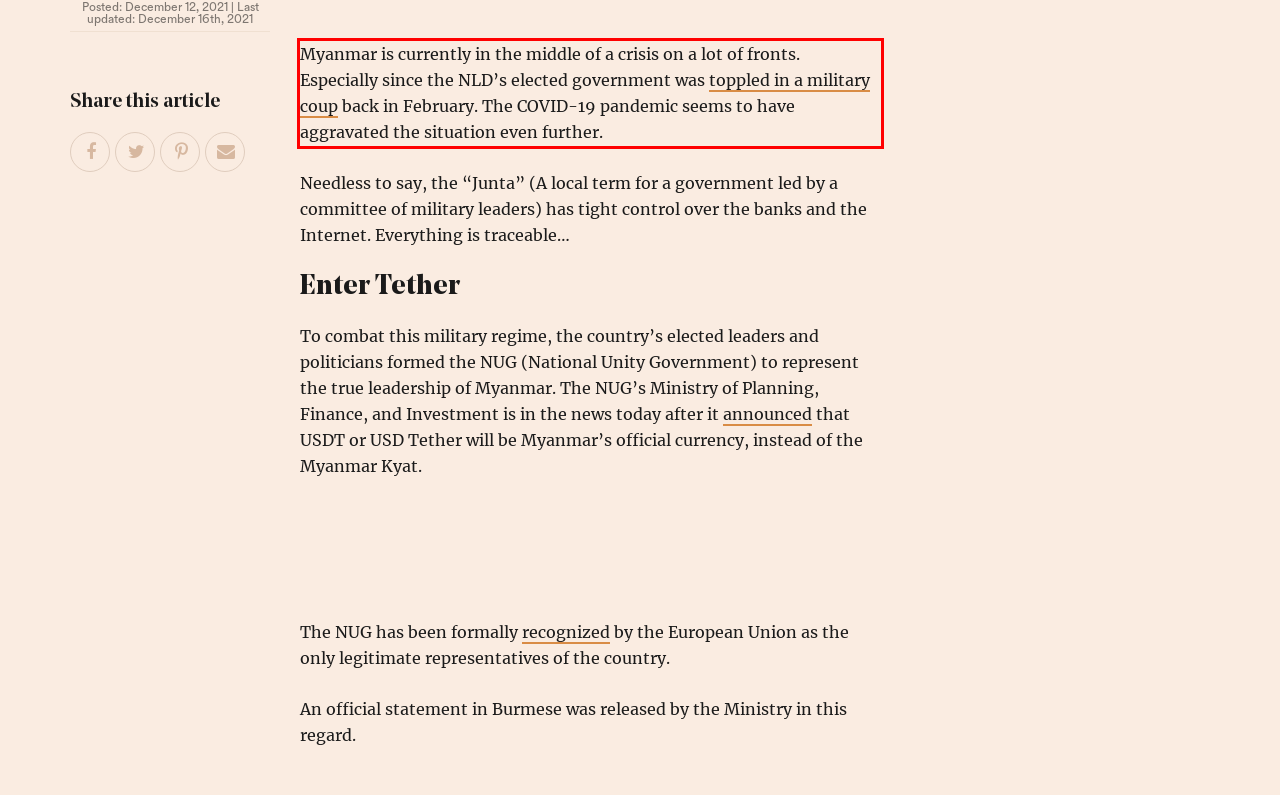Please extract the text content within the red bounding box on the webpage screenshot using OCR.

Myanmar is currently in the middle of a crisis on a lot of fronts. Especially since the NLD’s elected government was toppled in a military coup back in February. The COVID-19 pandemic seems to have aggravated the situation even further.